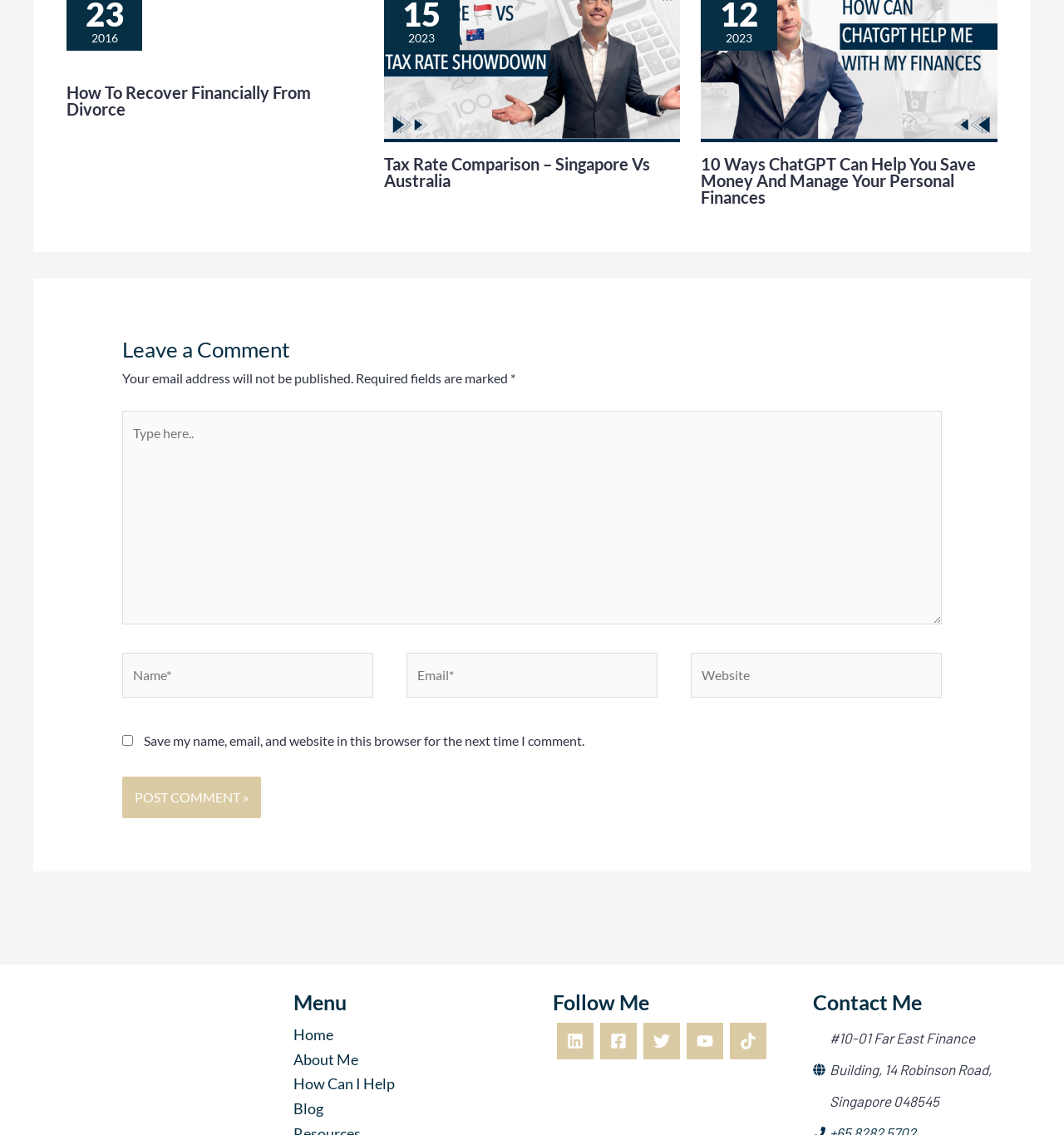Identify the bounding box coordinates of the element to click to follow this instruction: 'Read more about the article'. Ensure the coordinates are four float values between 0 and 1, provided as [left, top, right, bottom].

None